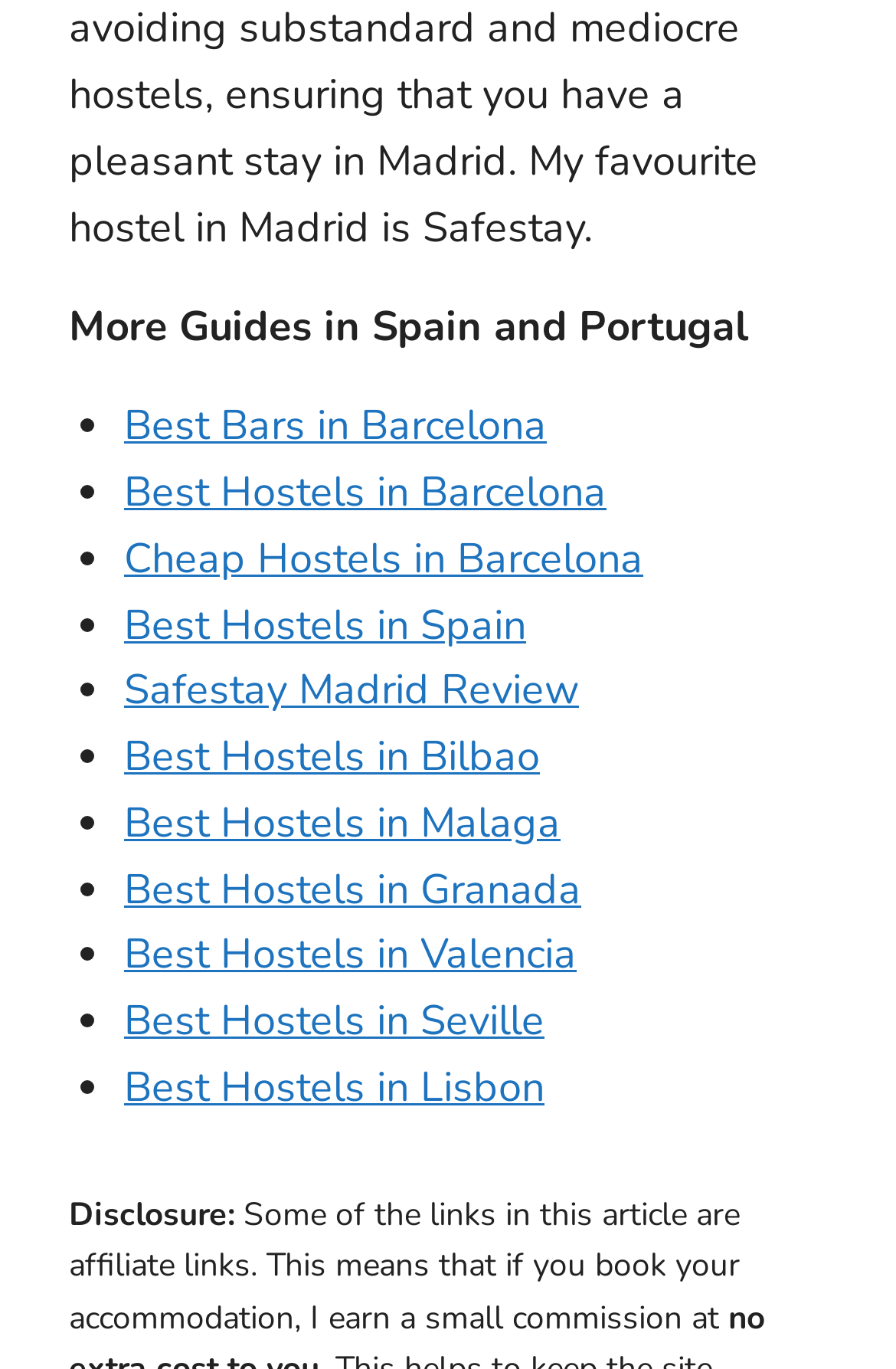Give a concise answer of one word or phrase to the question: 
What is the location mentioned in the first link?

Barcelona